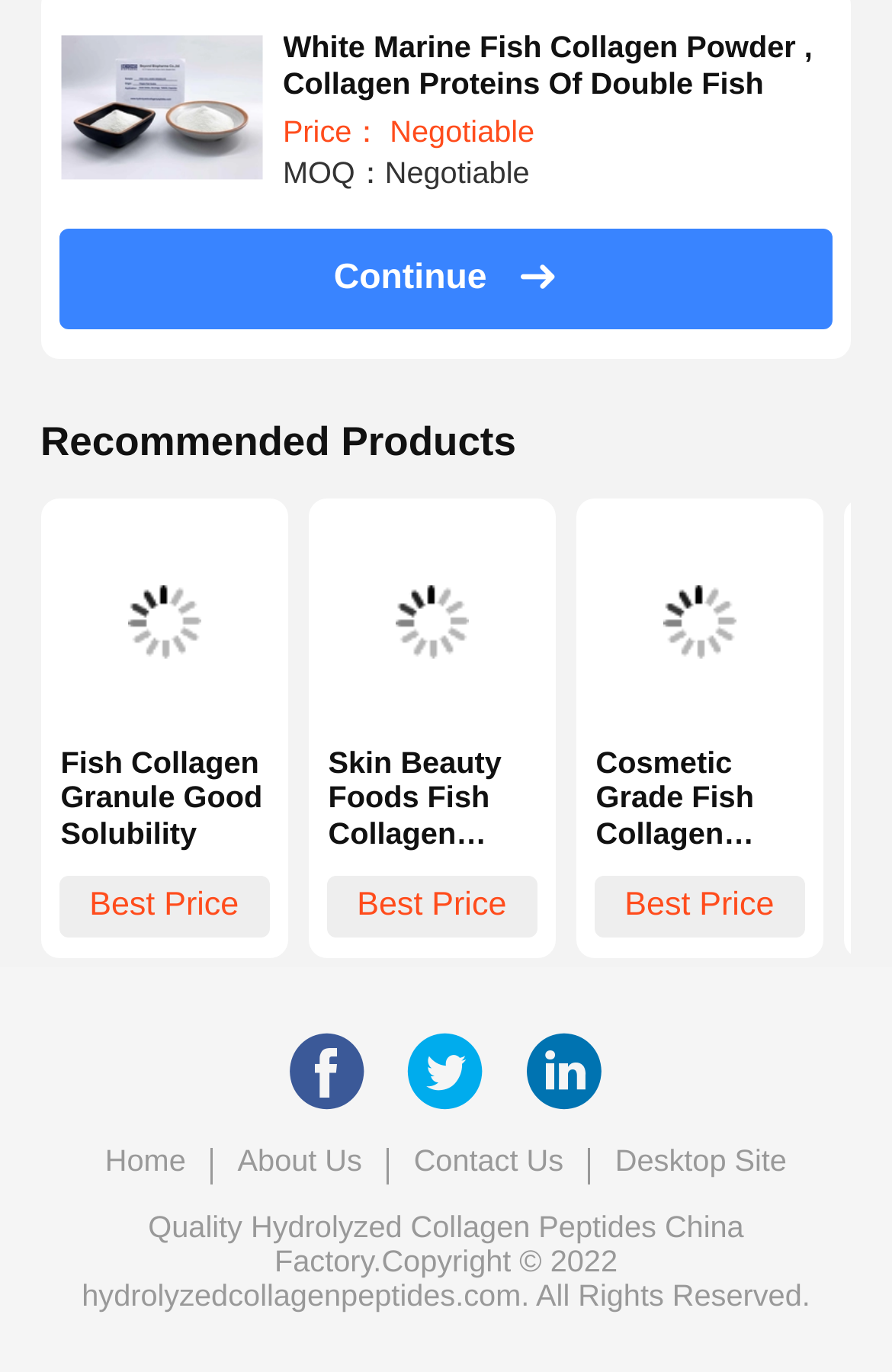Based on the element description: "Beyond Biopharma Co.,Ltd. Twitter", identify the UI element and provide its bounding box coordinates. Use four float numbers between 0 and 1, [left, top, right, bottom].

[0.449, 0.749, 0.551, 0.815]